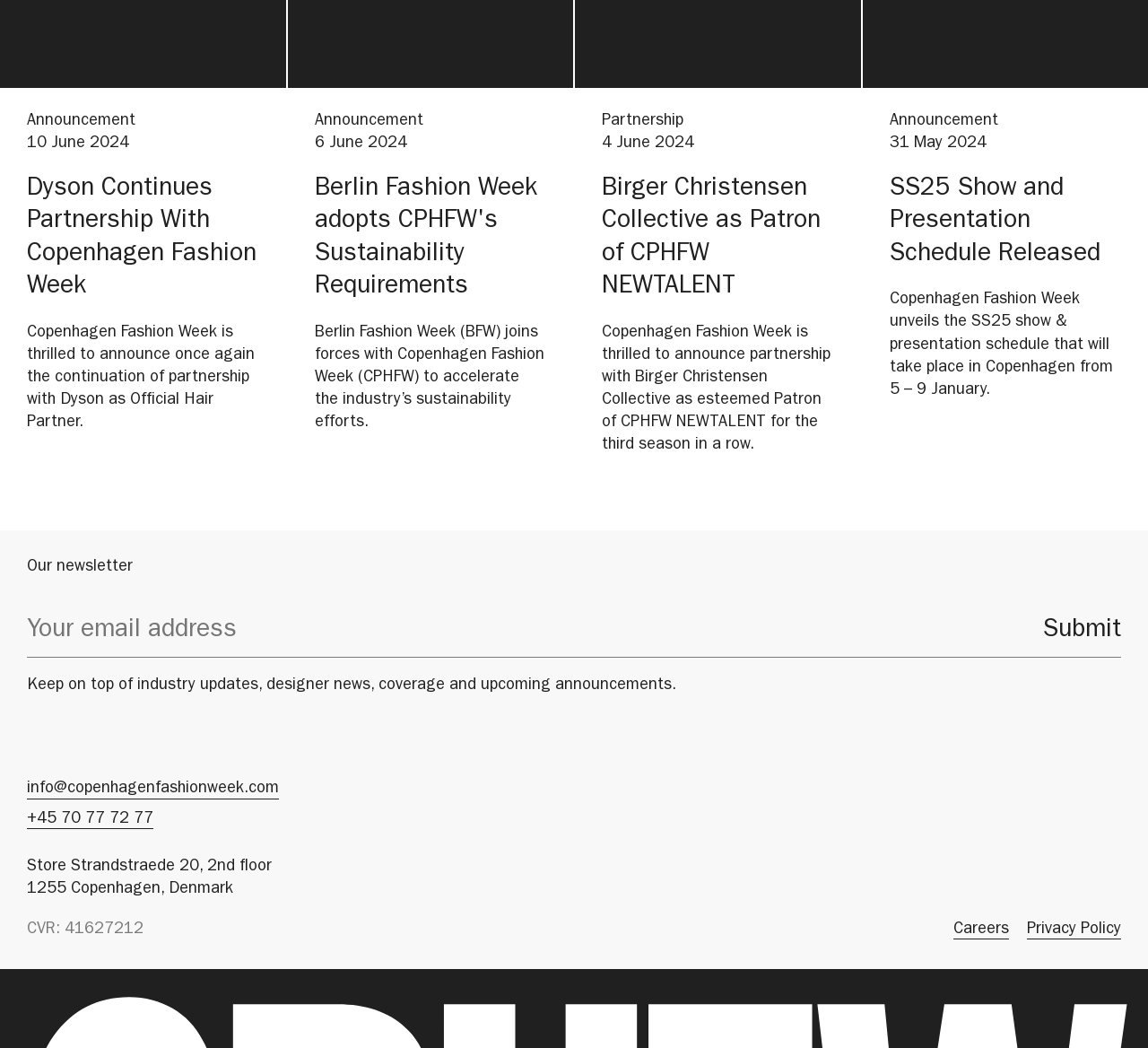Please identify the bounding box coordinates of where to click in order to follow the instruction: "Read more about Dyson Continues Partnership With Copenhagen Fashion Week".

[0.023, 0.166, 0.225, 0.291]